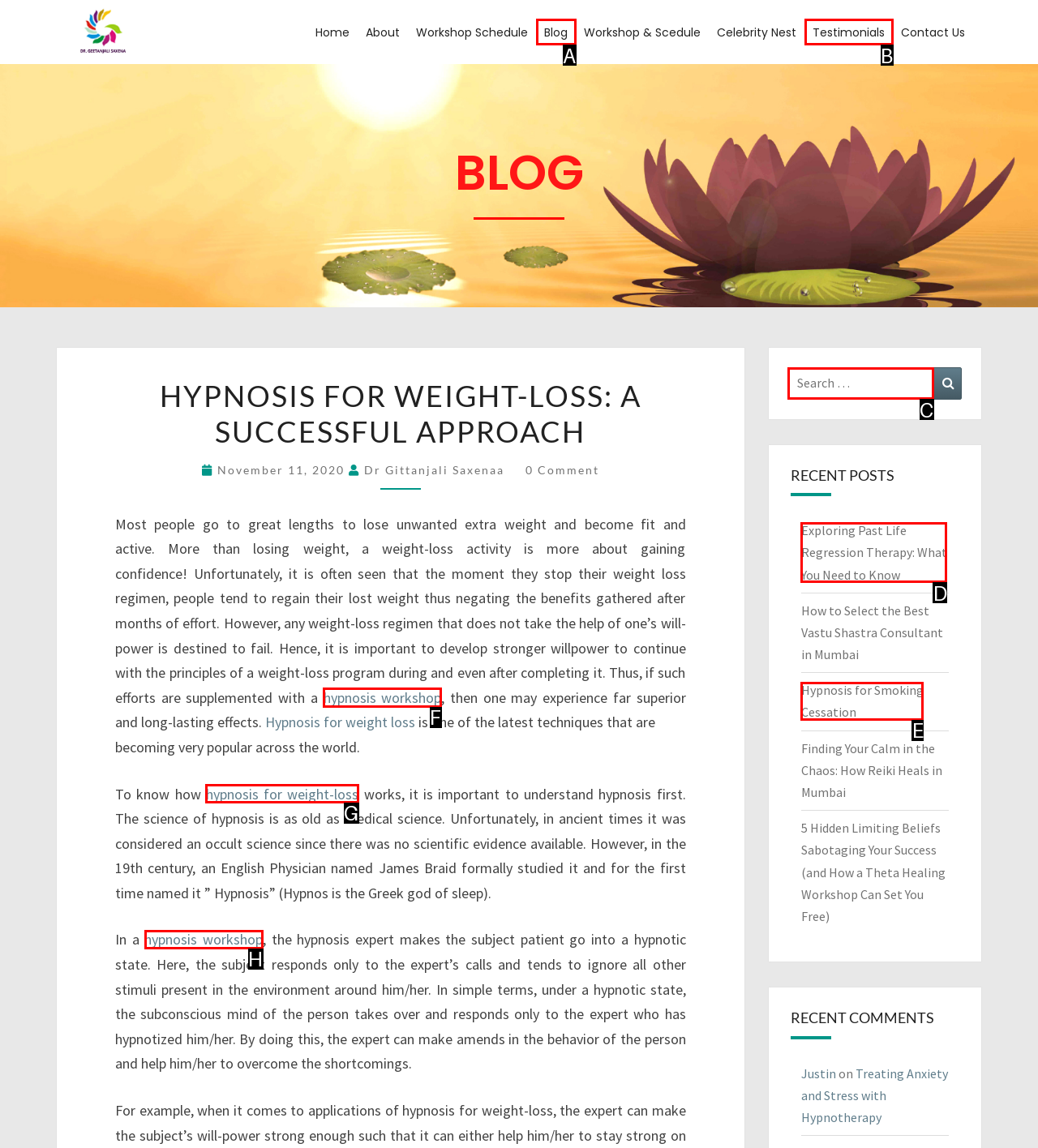Given the task: Learn more about 'hypnosis workshop', point out the letter of the appropriate UI element from the marked options in the screenshot.

F